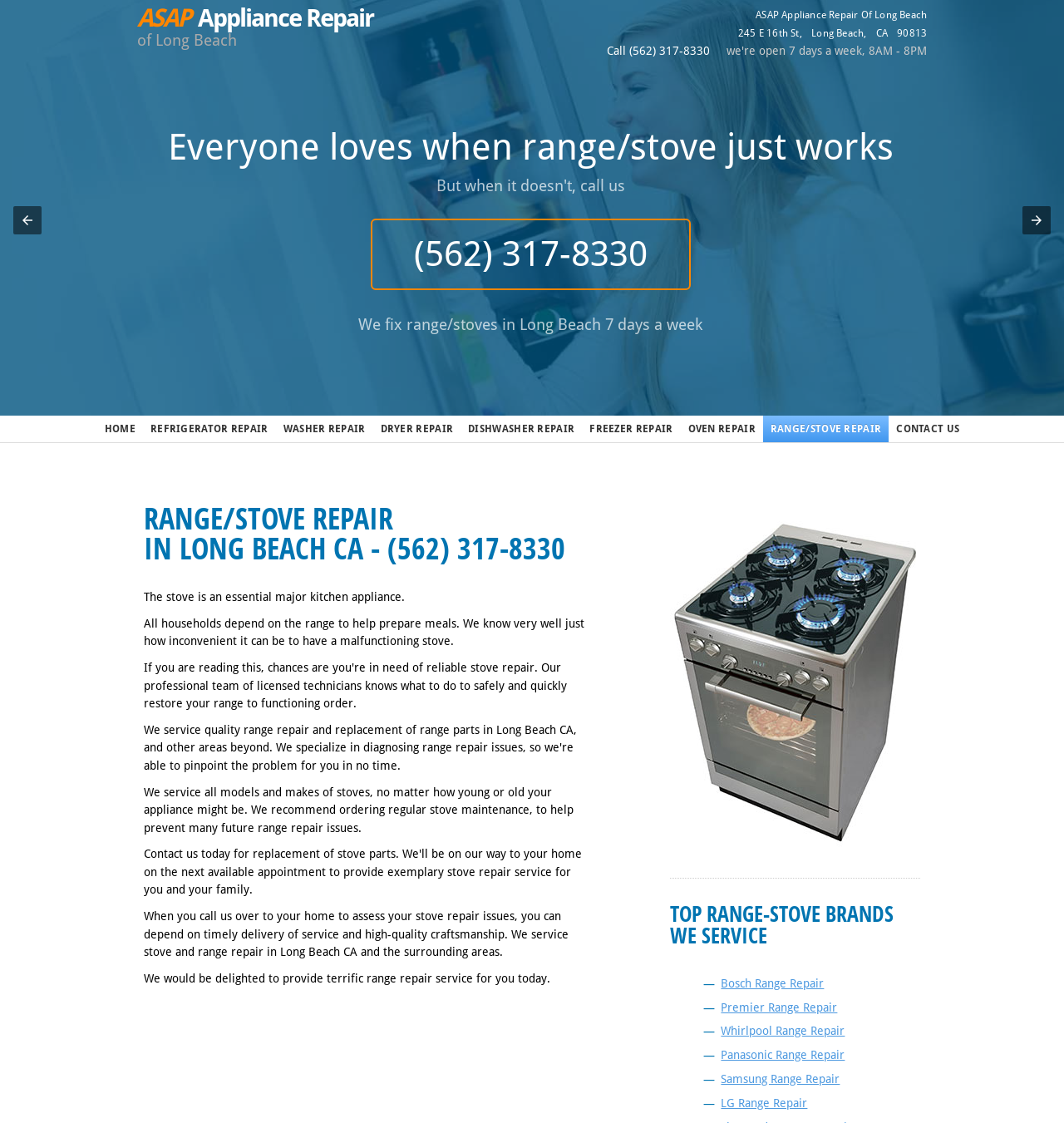What is the phone number to book a diagnostics call?
Kindly give a detailed and elaborate answer to the question.

The phone number can be found in multiple places on the webpage, including the heading 'Call (562) 317-8330' and the link '(562) 317-8330'.